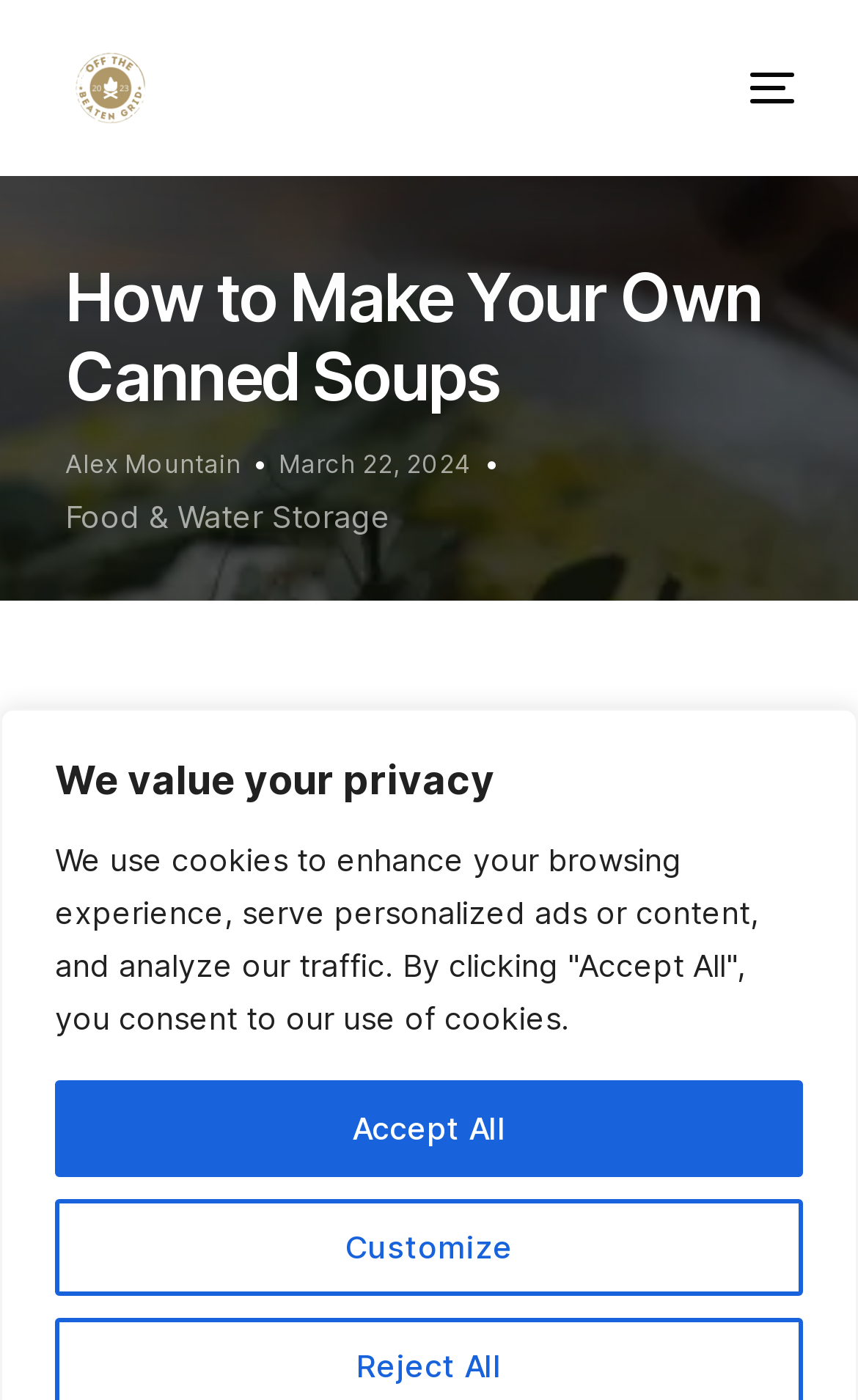Locate the bounding box coordinates of the element you need to click to accomplish the task described by this instruction: "open mobile menu".

[0.822, 0.031, 0.924, 0.094]